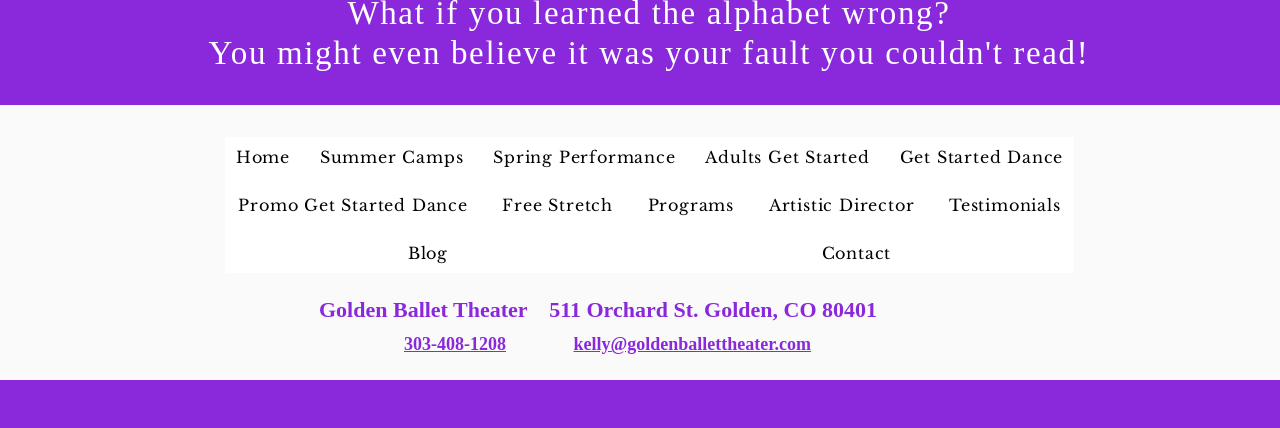Locate the bounding box coordinates of the region to be clicked to comply with the following instruction: "Contact Golden Ballet Theater". The coordinates must be four float numbers between 0 and 1, in the form [left, top, right, bottom].

[0.499, 0.545, 0.839, 0.639]